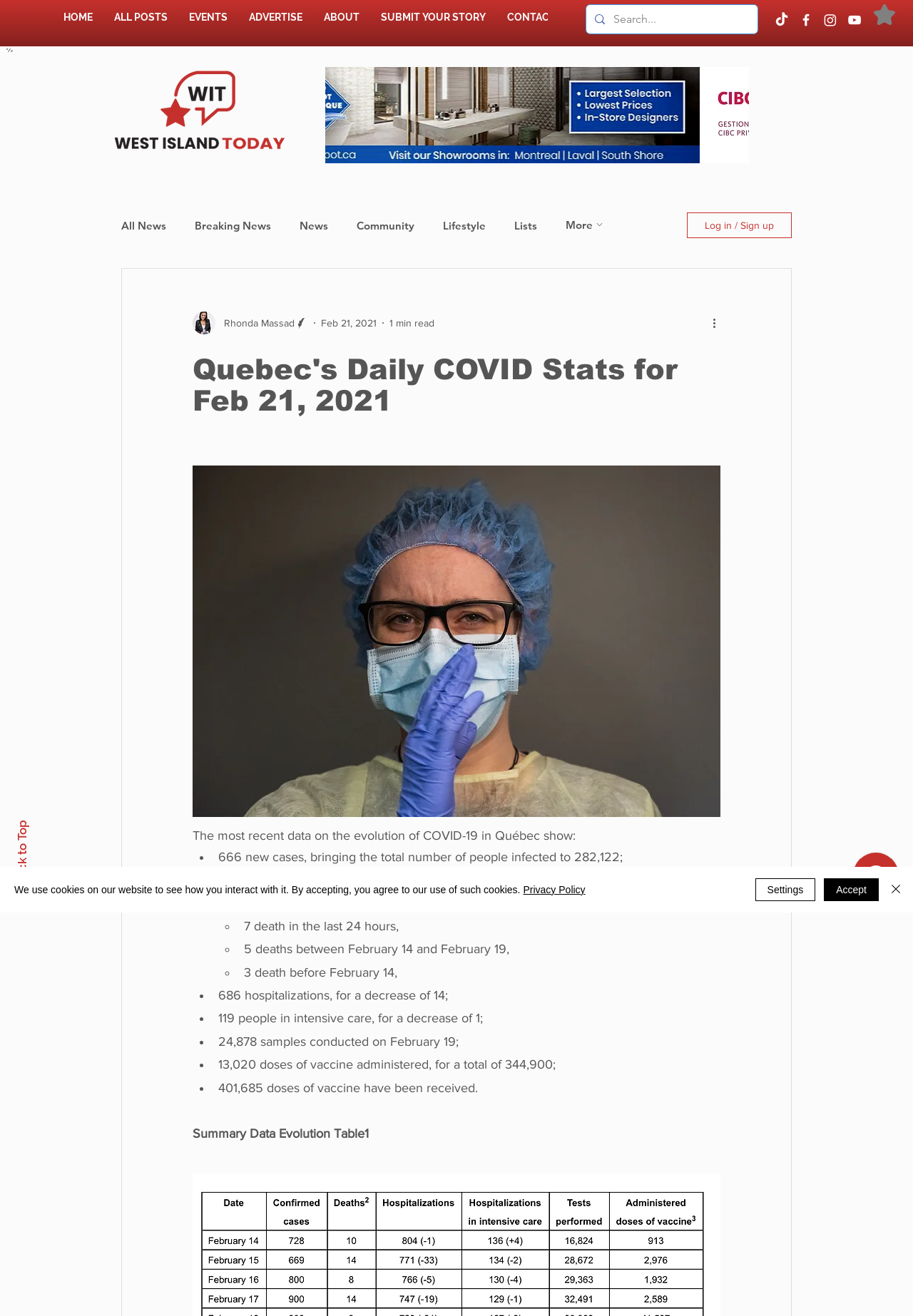Use a single word or phrase to answer this question: 
How many people are in intensive care?

119